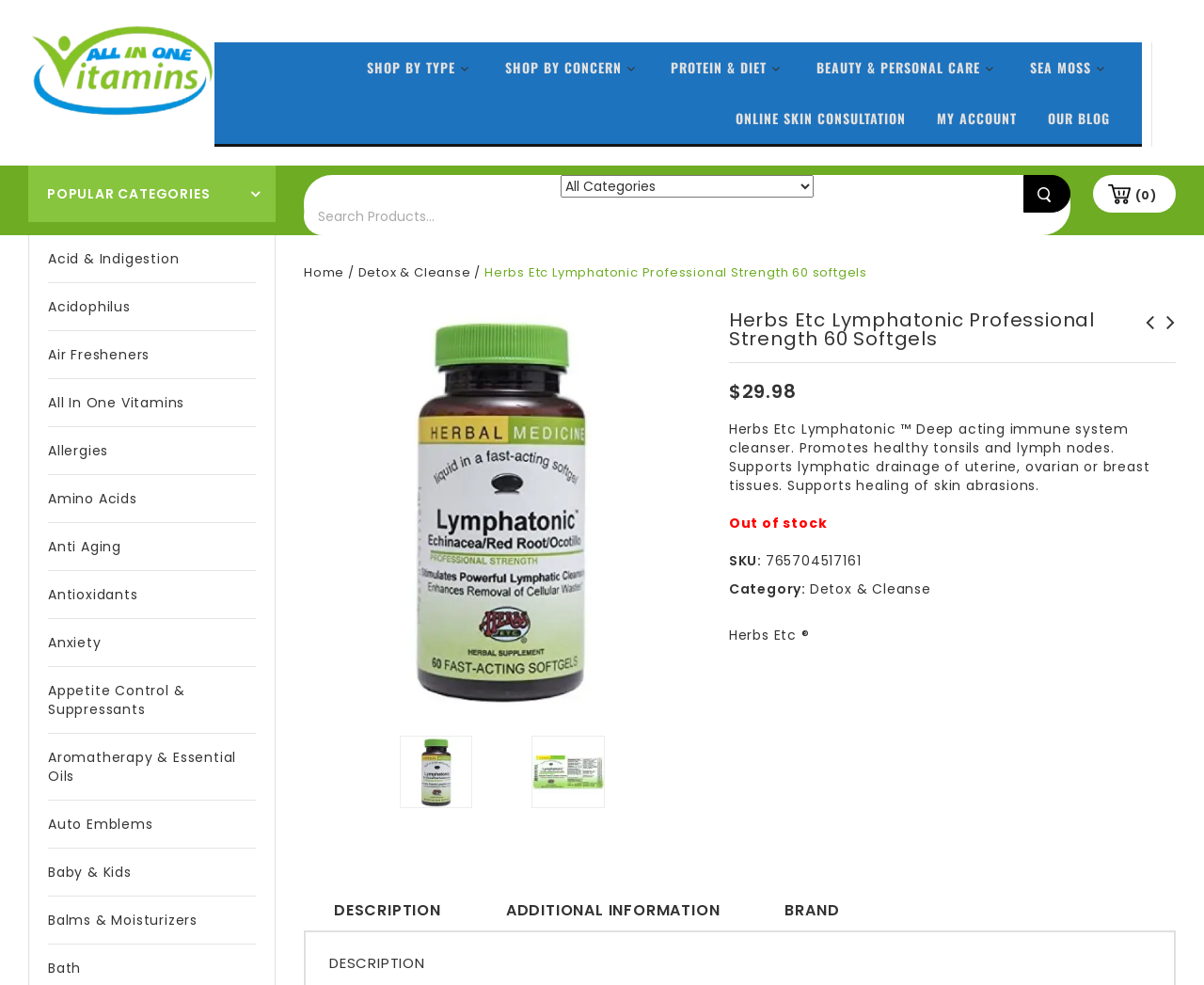Determine the bounding box coordinates of the target area to click to execute the following instruction: "Browse 'Detox & Cleanse' category."

[0.672, 0.588, 0.773, 0.607]